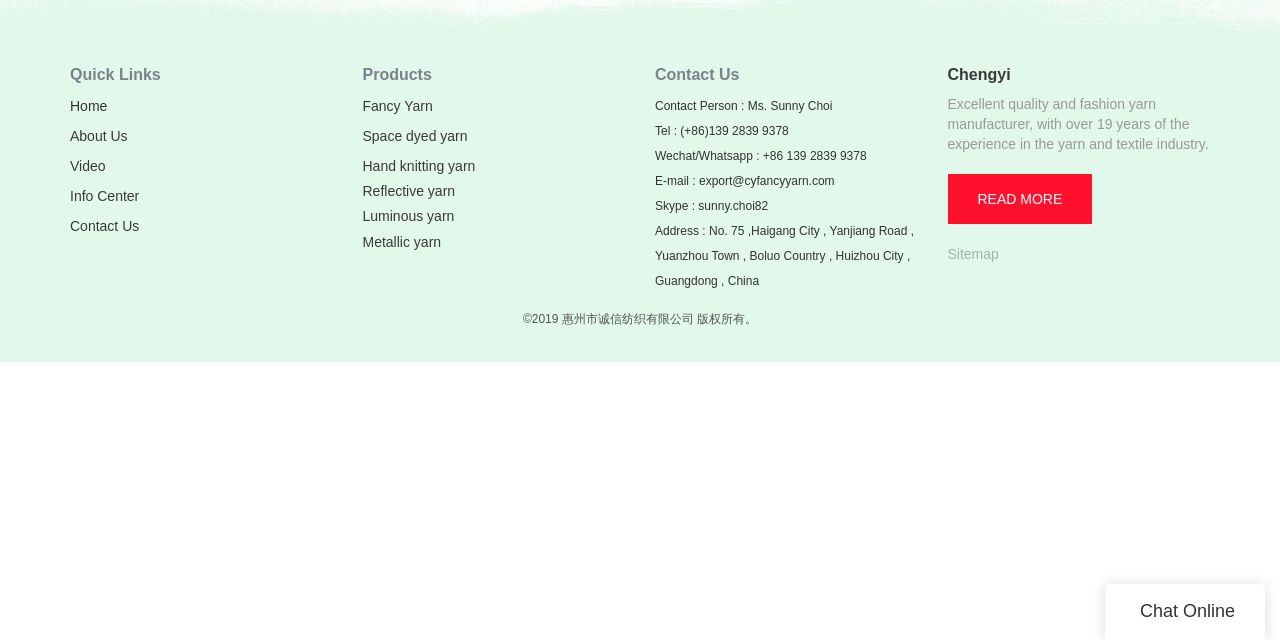Based on the element description: "Sitemap", identify the UI element and provide its bounding box coordinates. Use four float numbers between 0 and 1, [left, top, right, bottom].

[0.74, 0.384, 0.78, 0.409]